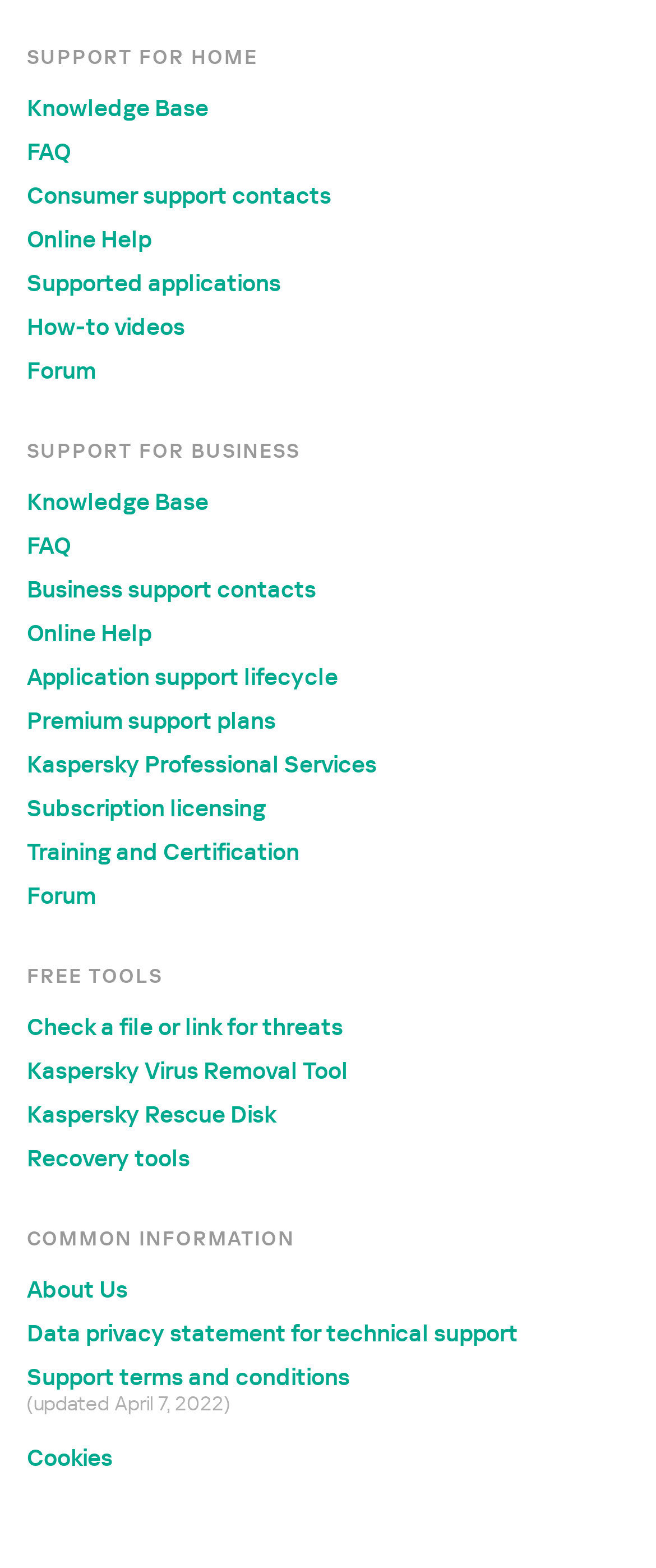Please determine the bounding box coordinates of the section I need to click to accomplish this instruction: "Read about data privacy statement for technical support".

[0.041, 0.842, 0.79, 0.859]